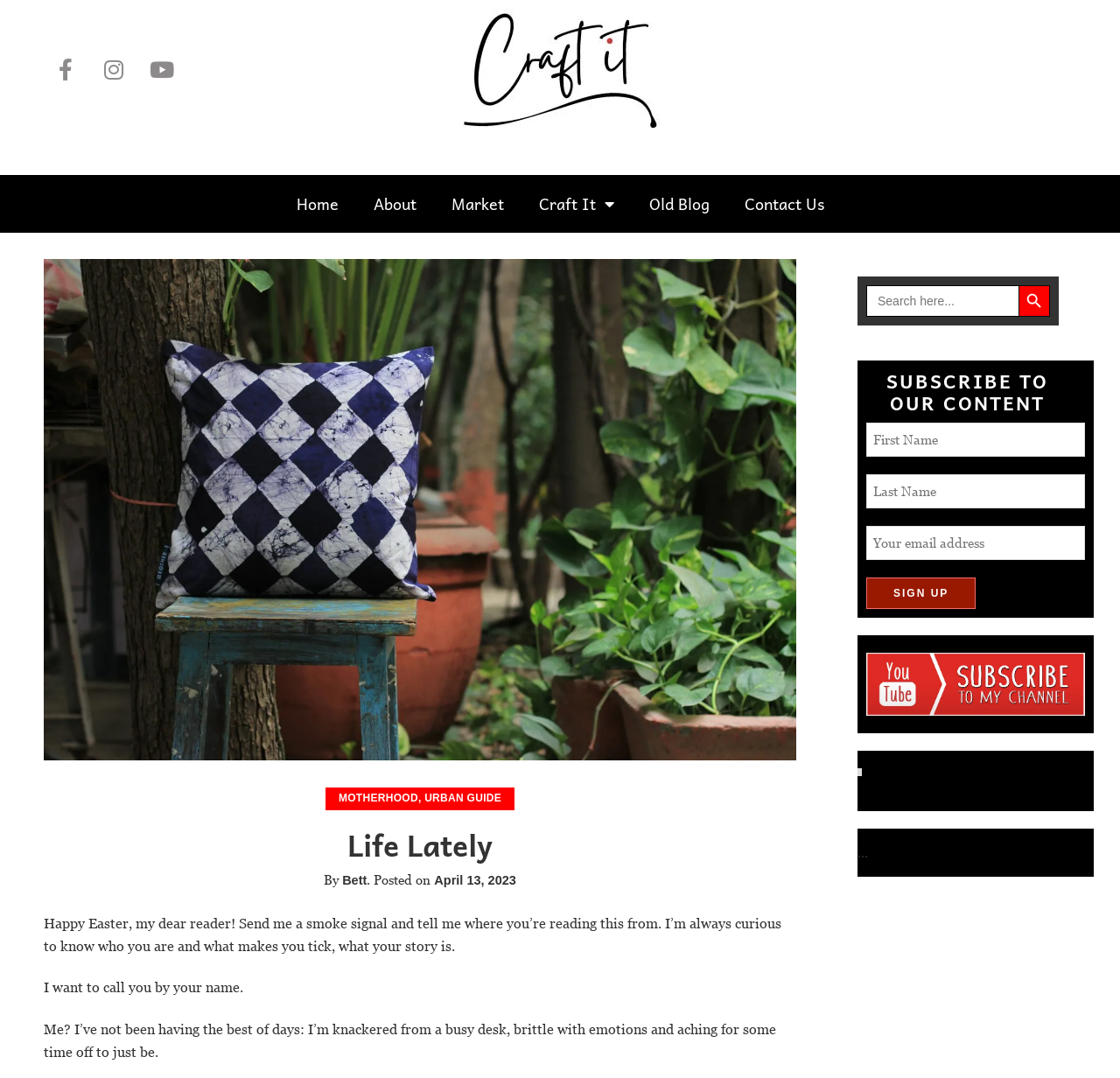Extract the bounding box for the UI element that matches this description: "alt="Craft It Logo" title="craft_it_logo_white_background"".

[0.402, 0.008, 0.598, 0.13]